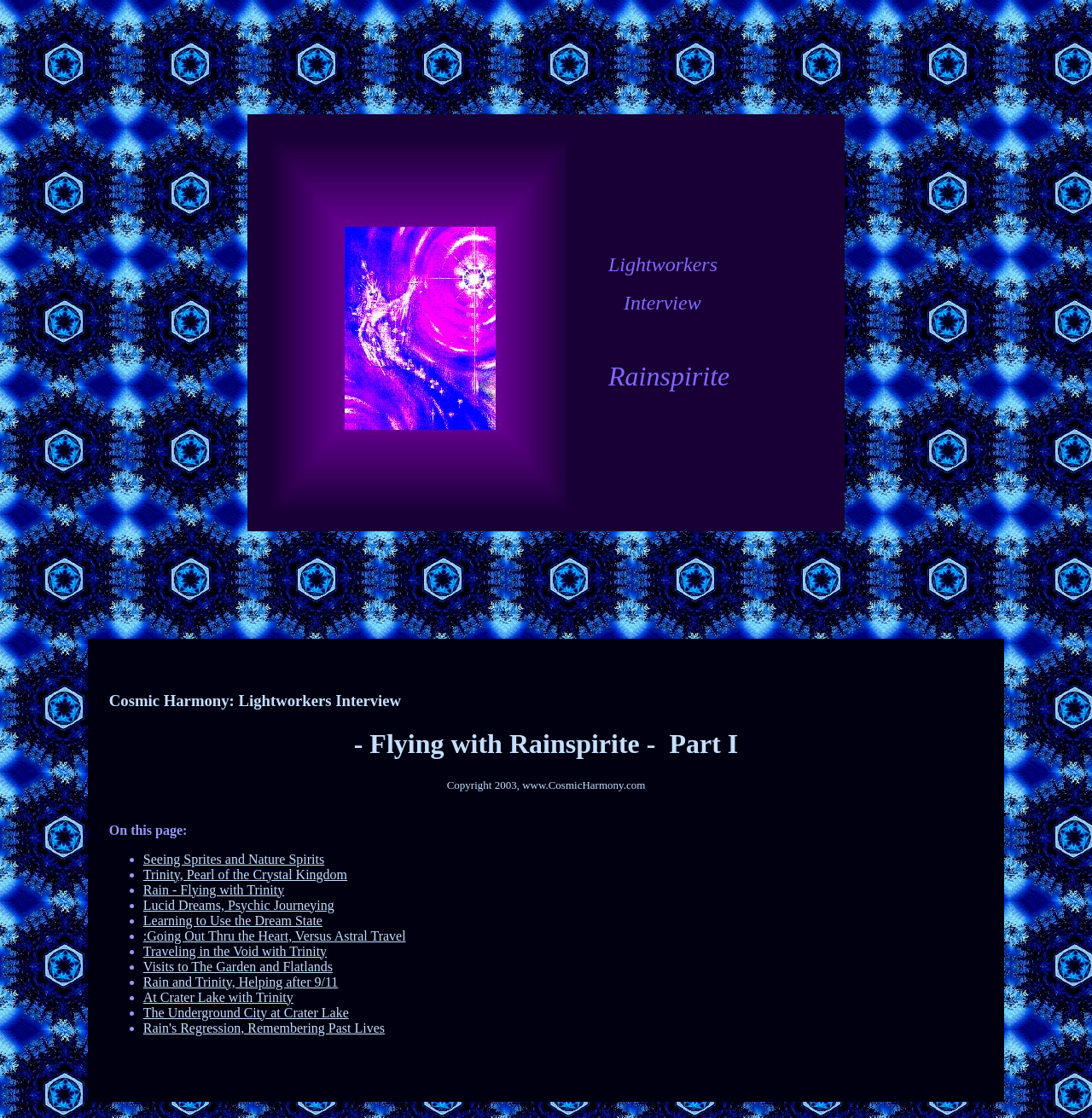Look at the image and write a detailed answer to the question: 
What is the name of the lightworker being interviewed?

The name of the lightworker being interviewed can be found in the top section of the webpage, where it says 'Lightworkers Interview Rainspirite'. This is a prominent heading that stands out on the page.